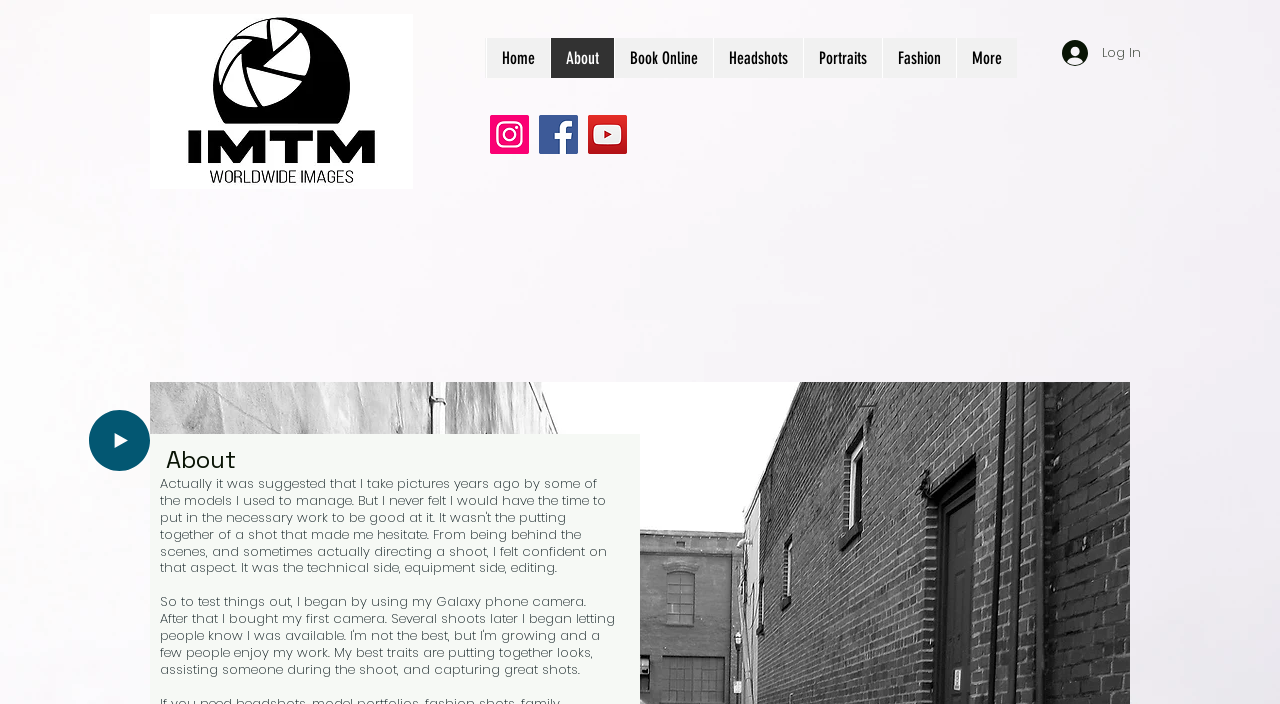Provide a brief response using a word or short phrase to this question:
What is the text of the main heading?

About